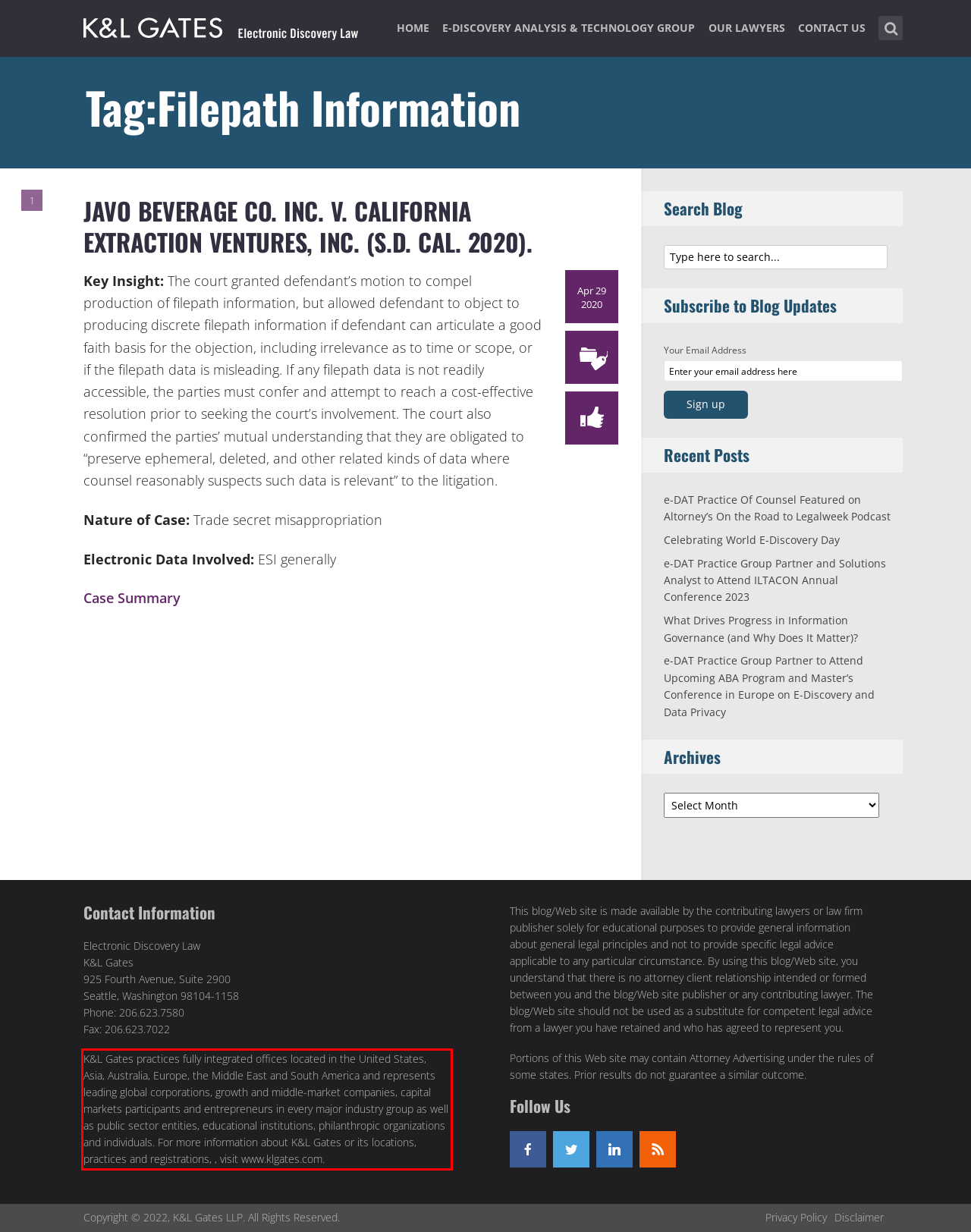You have a screenshot of a webpage with a red bounding box. Identify and extract the text content located inside the red bounding box.

K&L Gates practices fully integrated offices located in the United States, Asia, Australia, Europe, the Middle East and South America and represents leading global corporations, growth and middle-market companies, capital markets participants and entrepreneurs in every major industry group as well as public sector entities, educational institutions, philanthropic organizations and individuals. For more information about K&L Gates or its locations, practices and registrations, , visit www.klgates.com.